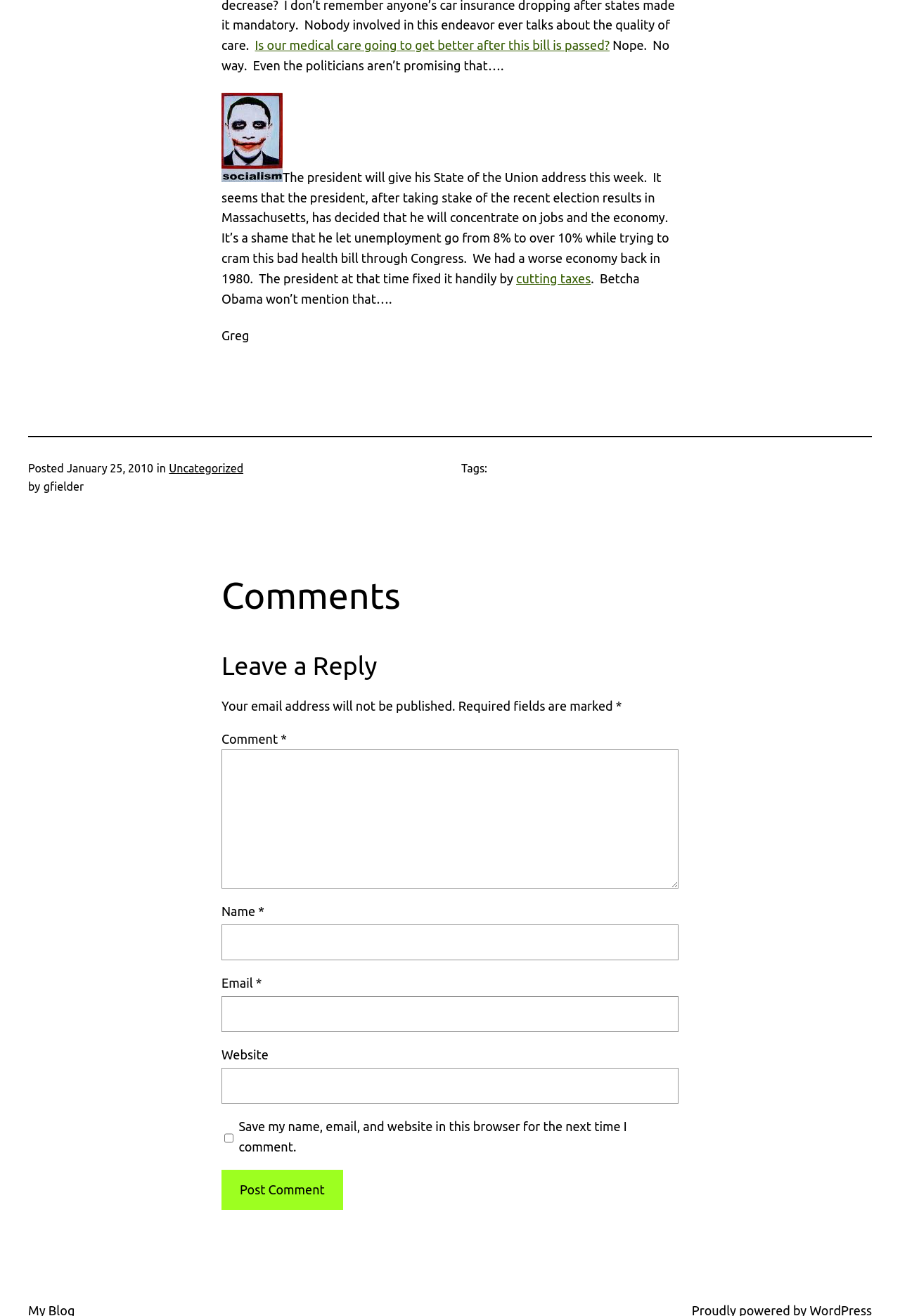Please provide the bounding box coordinates for the UI element as described: "parent_node: Comment * name="comment"". The coordinates must be four floats between 0 and 1, represented as [left, top, right, bottom].

[0.246, 0.569, 0.754, 0.675]